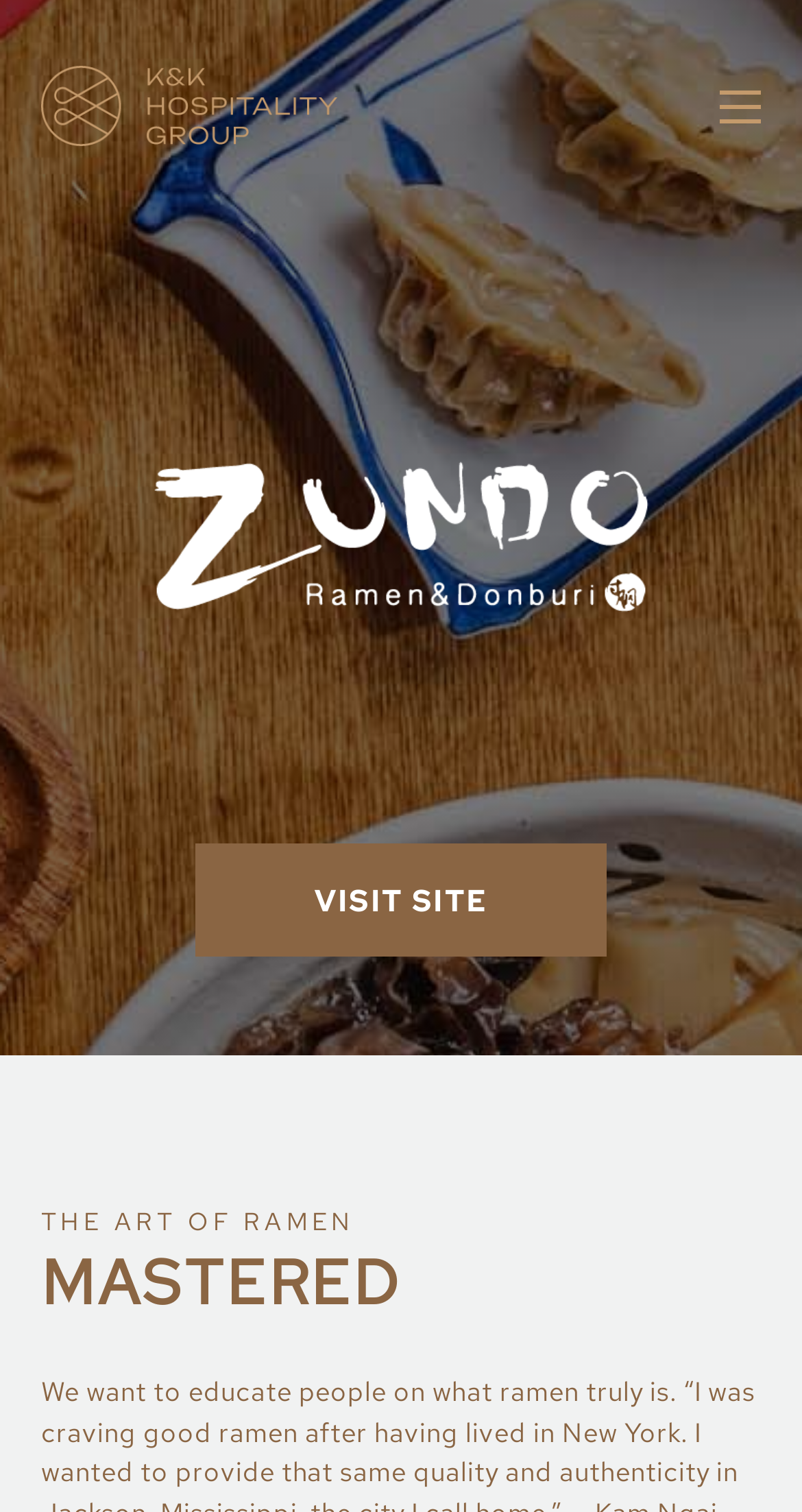Provide an in-depth description of the elements and layout of the webpage.

The webpage is about Zundo, a restaurant or food establishment, and its affiliation with K & K Hospitality Group. At the top left of the page, there is a link and an image, both labeled "K & K Hospitality Group". On the top right, there is a mobile menu button. 

Below the mobile menu button, a prominent heading "ZUNDO" is centered on the page. Underneath, there is a call-to-action link "VISIT SITE" that spans about half of the page's width. 

Further down, there is a static text "THE ART OF RAMEN", which suggests that Zundo is a ramen restaurant. Below this text, there is a heading "MASTERED", which may imply that the restaurant has mastered the art of ramen.